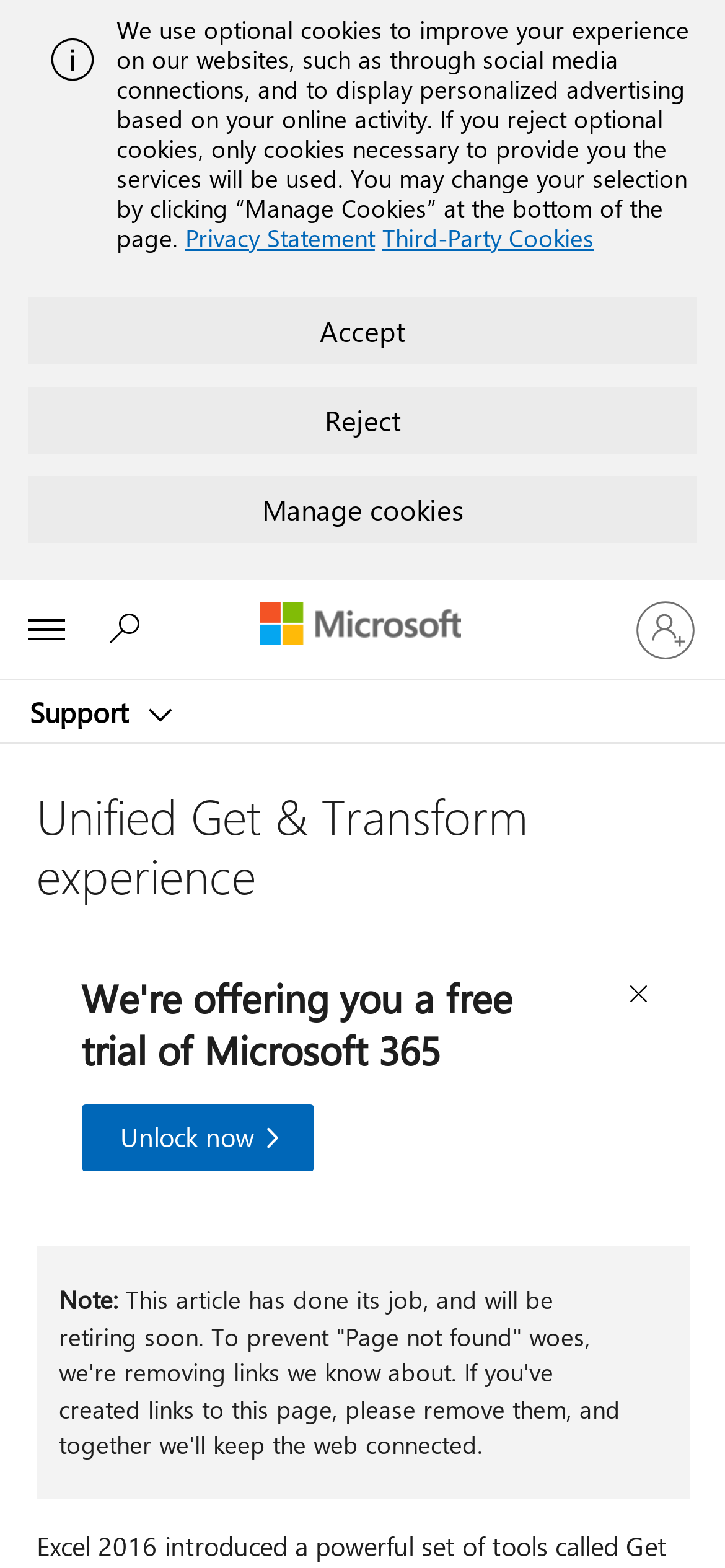Determine the bounding box coordinates for the element that should be clicked to follow this instruction: "Sign in to your account". The coordinates should be given as four float numbers between 0 and 1, in the format [left, top, right, bottom].

[0.856, 0.373, 0.979, 0.43]